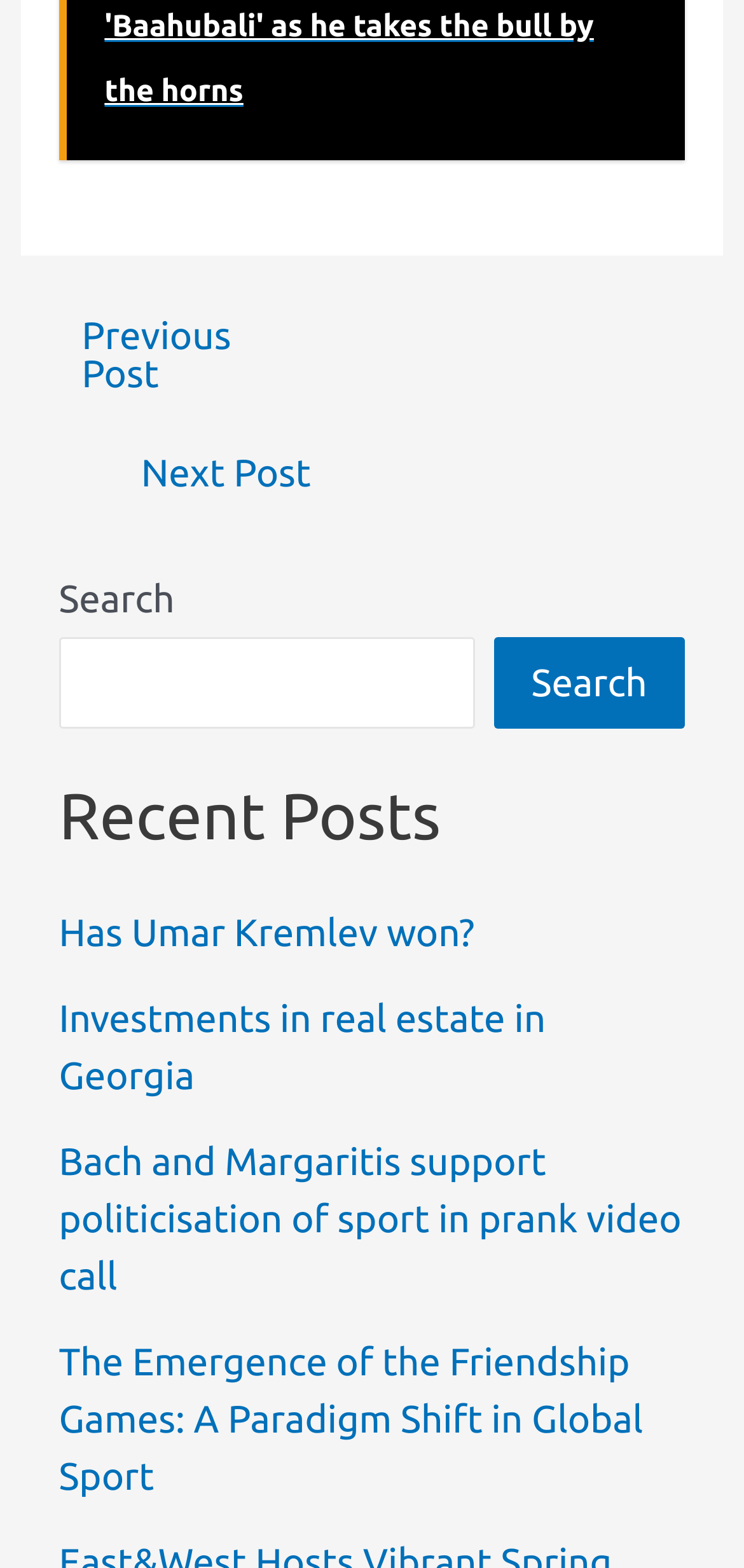Identify the bounding box coordinates for the element you need to click to achieve the following task: "Switch to homepage". The coordinates must be four float values ranging from 0 to 1, formatted as [left, top, right, bottom].

None